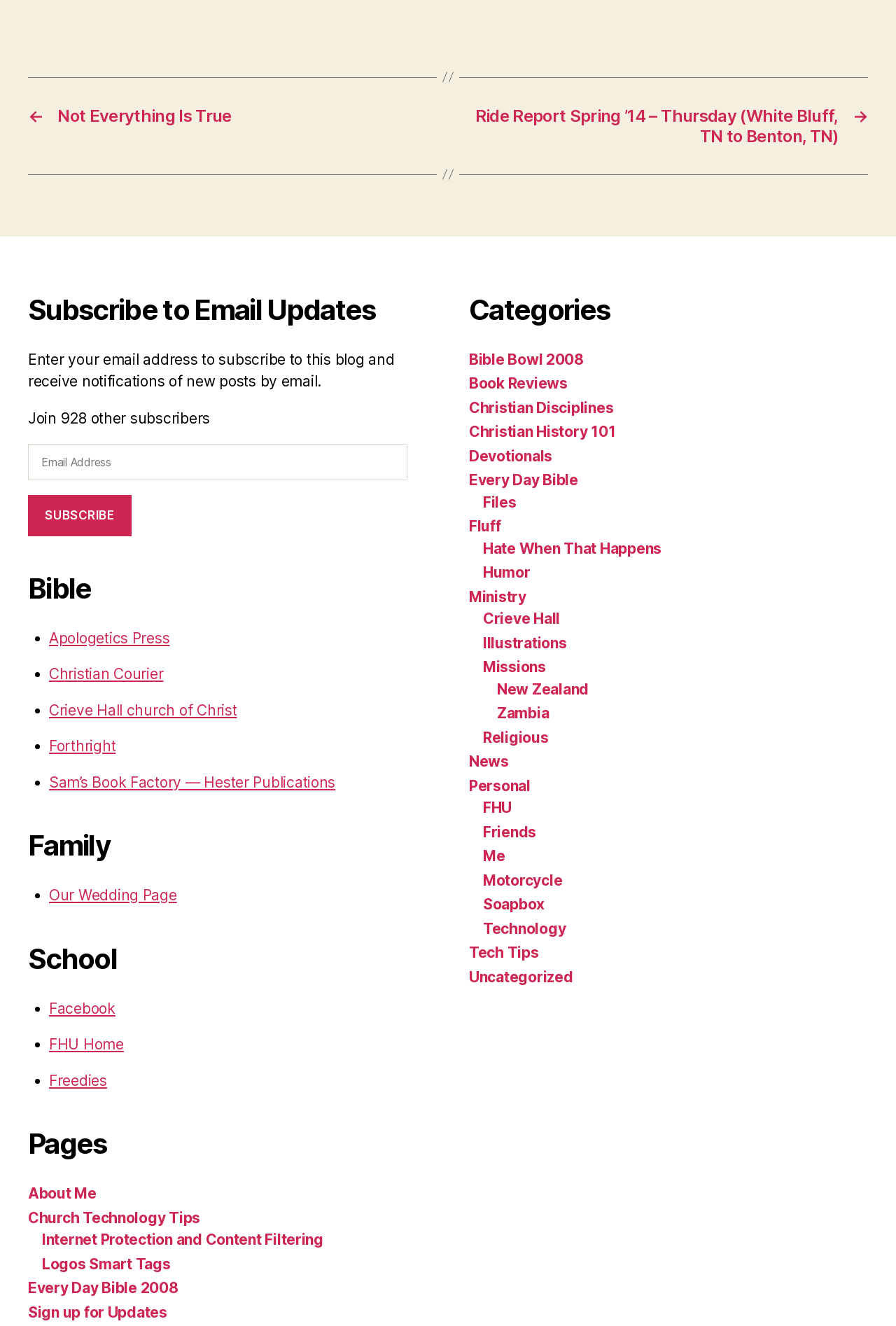Locate the bounding box coordinates of the clickable region necessary to complete the following instruction: "Visit the FHU Home page". Provide the coordinates in the format of four float numbers between 0 and 1, i.e., [left, top, right, bottom].

[0.055, 0.781, 0.138, 0.794]